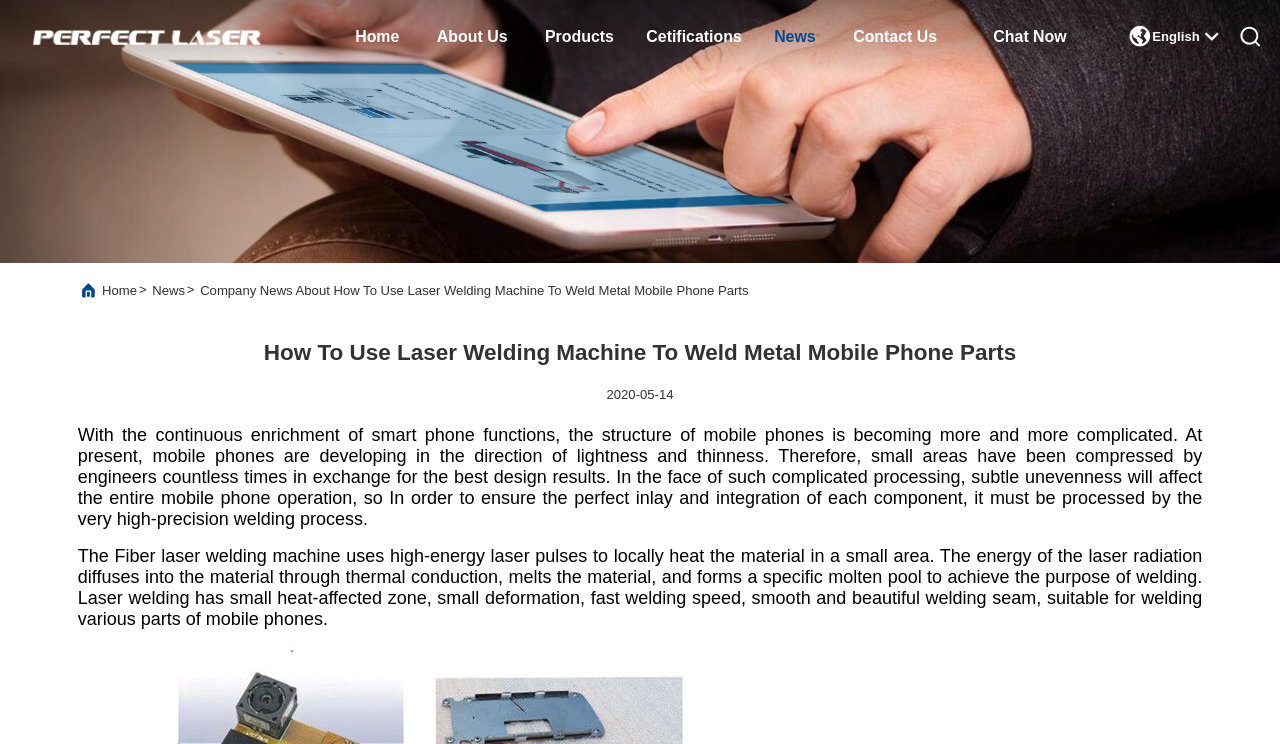Provide a brief response to the question below using a single word or phrase: 
What is the navigation menu item after 'About Us'?

Products